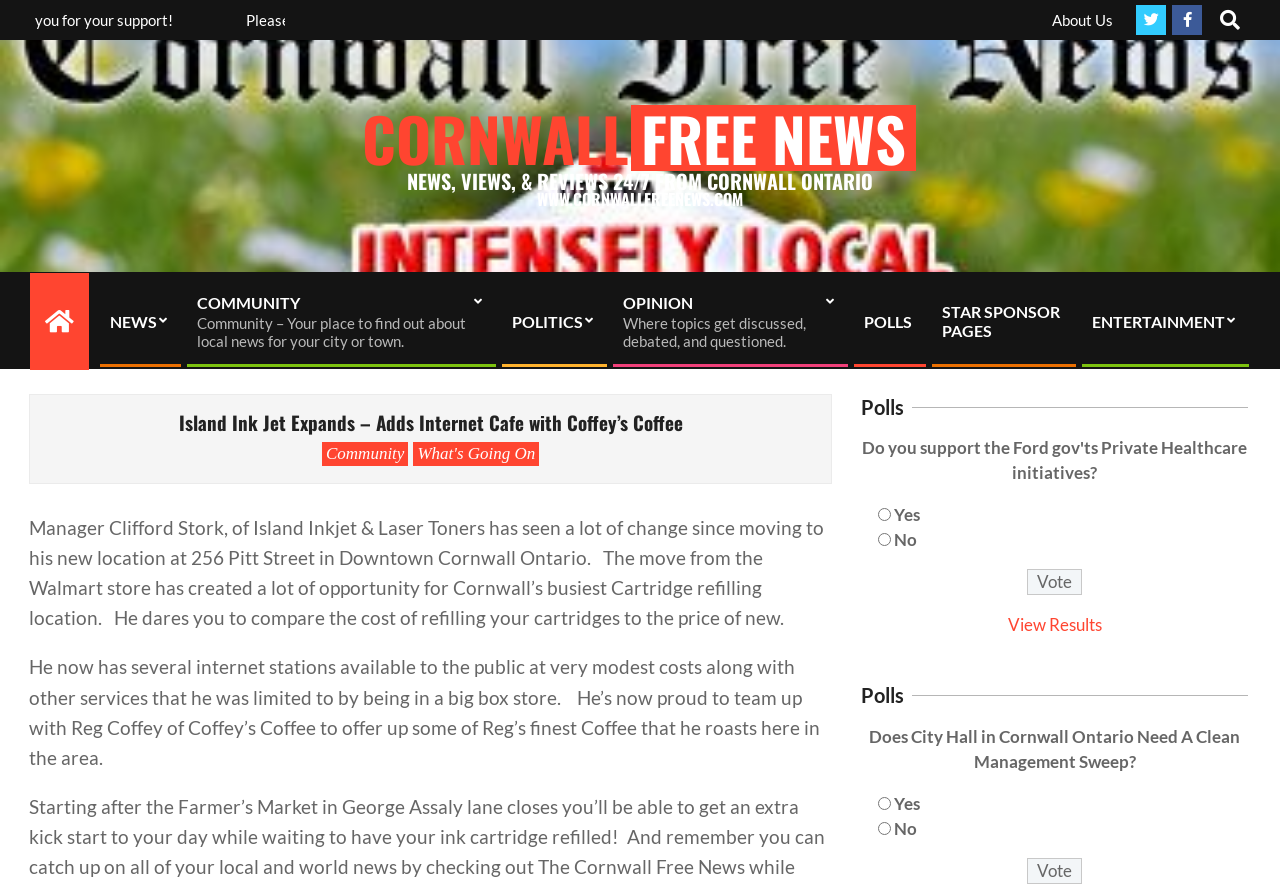What is the name of the coffee shop partnering with Island Ink Jet?
Answer the question with a single word or phrase by looking at the picture.

Coffey's Coffee